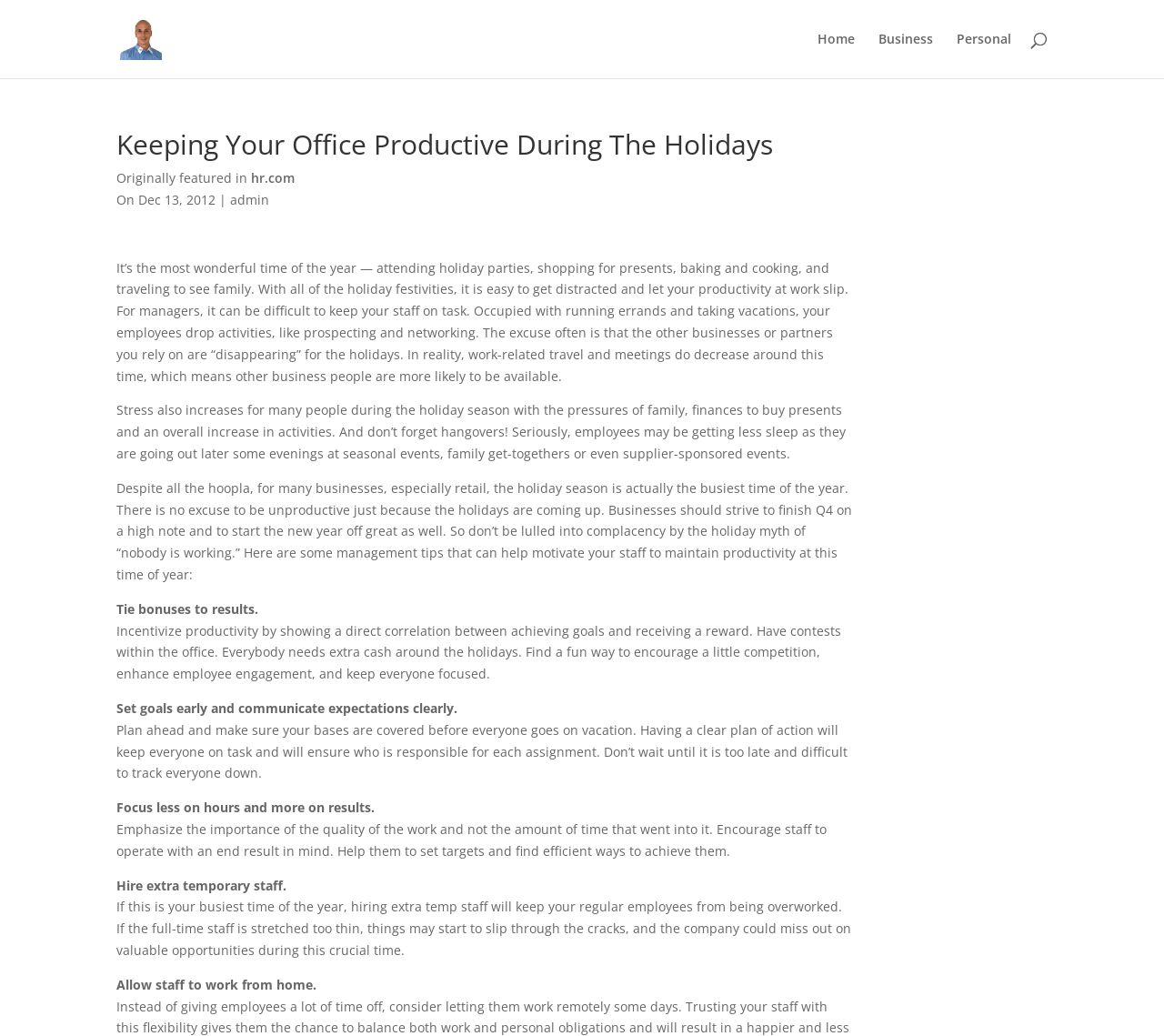Answer the following query concisely with a single word or phrase:
What is the original source of the article?

hr.com